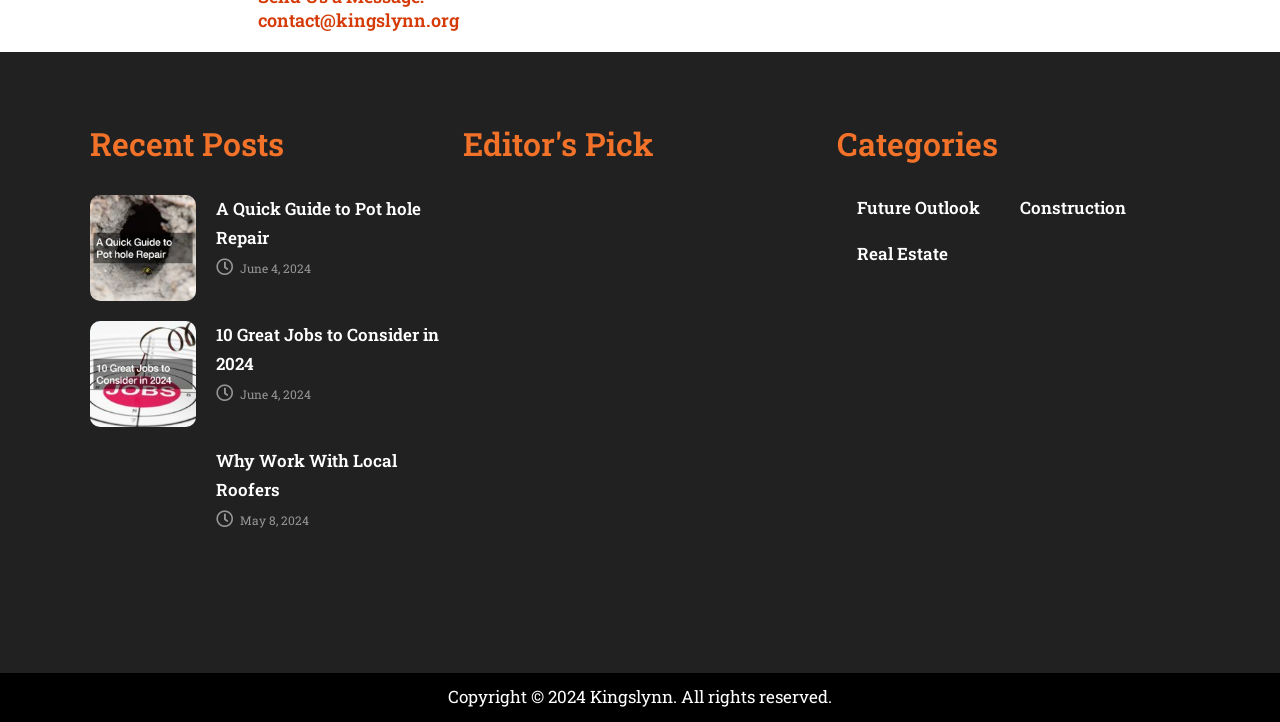Given the webpage screenshot and the description, determine the bounding box coordinates (top-left x, top-left y, bottom-right x, bottom-right y) that define the location of the UI element matching this description: alt="Why Work With Local Roofers"

[0.07, 0.62, 0.153, 0.766]